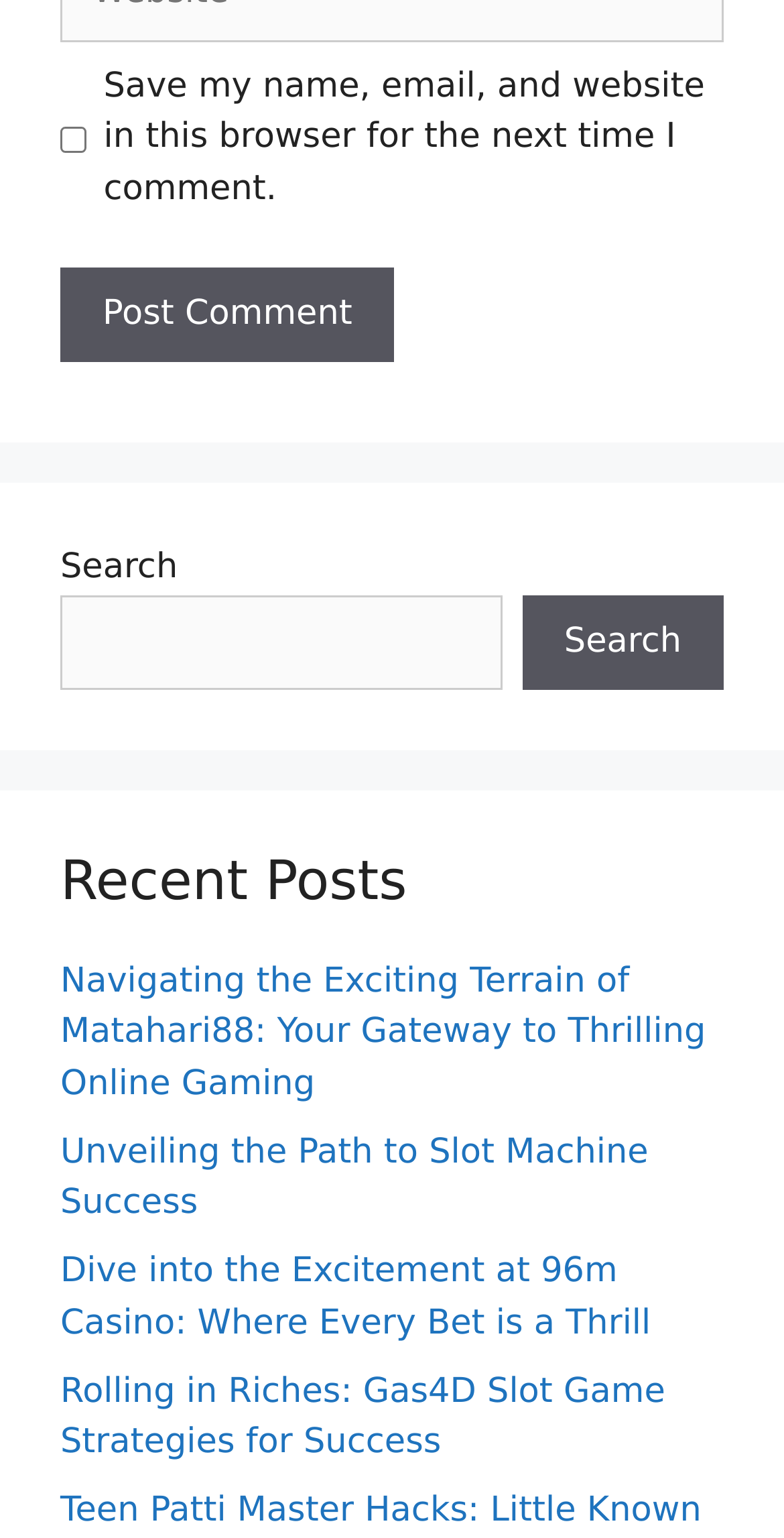How many elements are there in the search section?
Please answer the question as detailed as possible based on the image.

I looked at the search section on the webpage and found three elements: a static text 'Search', a search box, and a search button.